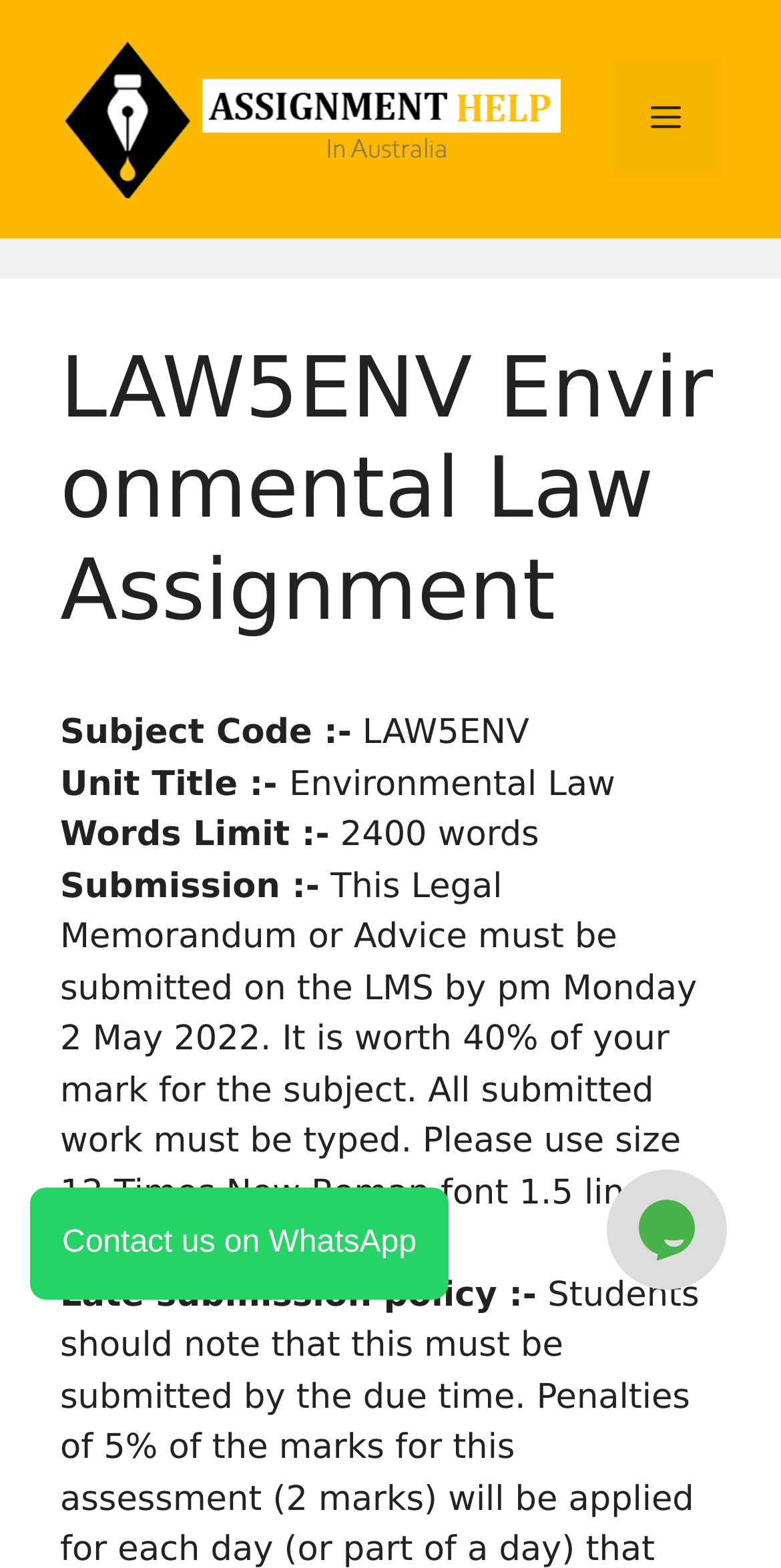Find the bounding box of the web element that fits this description: "Menu".

[0.782, 0.038, 0.923, 0.114]